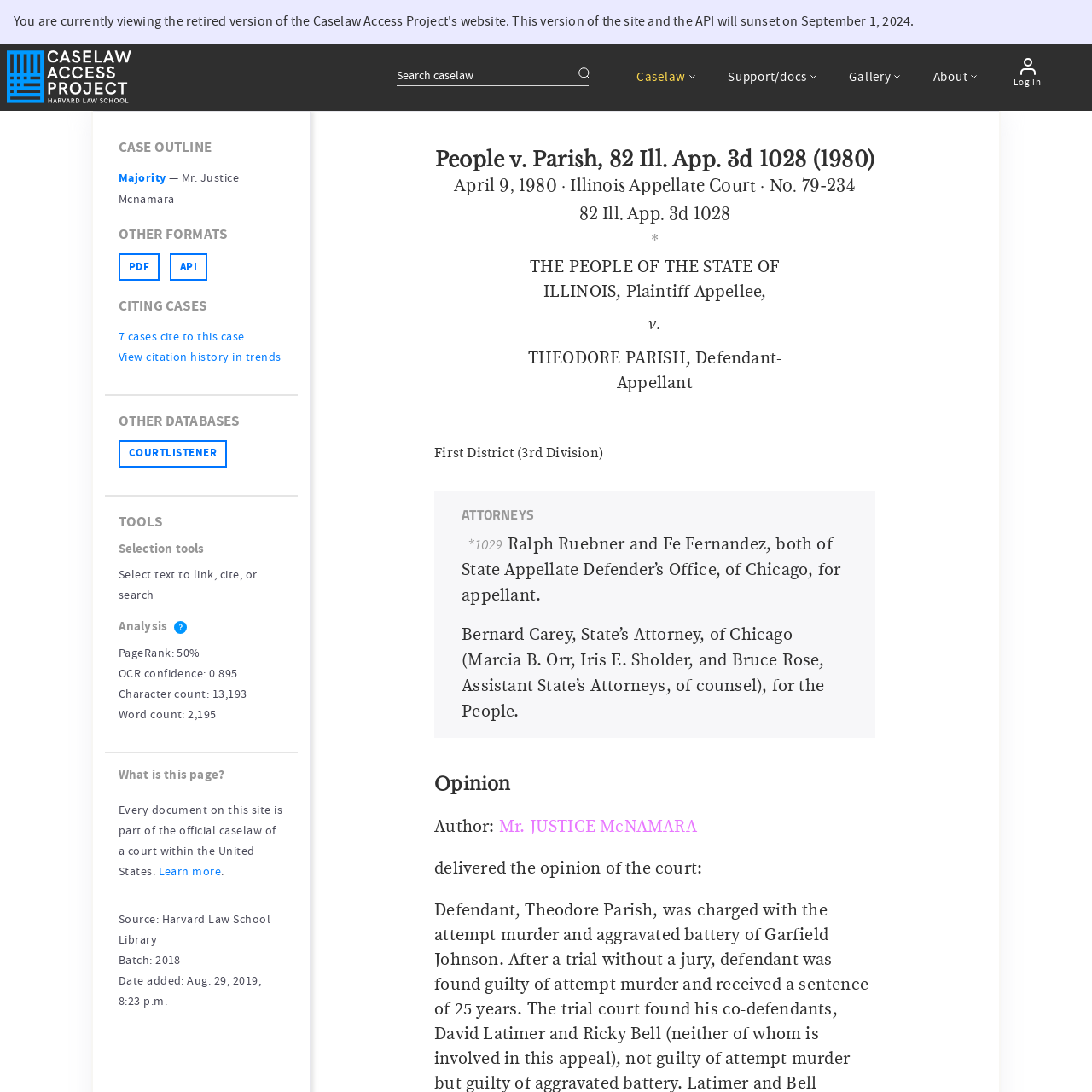Determine the bounding box coordinates of the UI element described by: "View citation history in trends".

[0.108, 0.319, 0.257, 0.333]